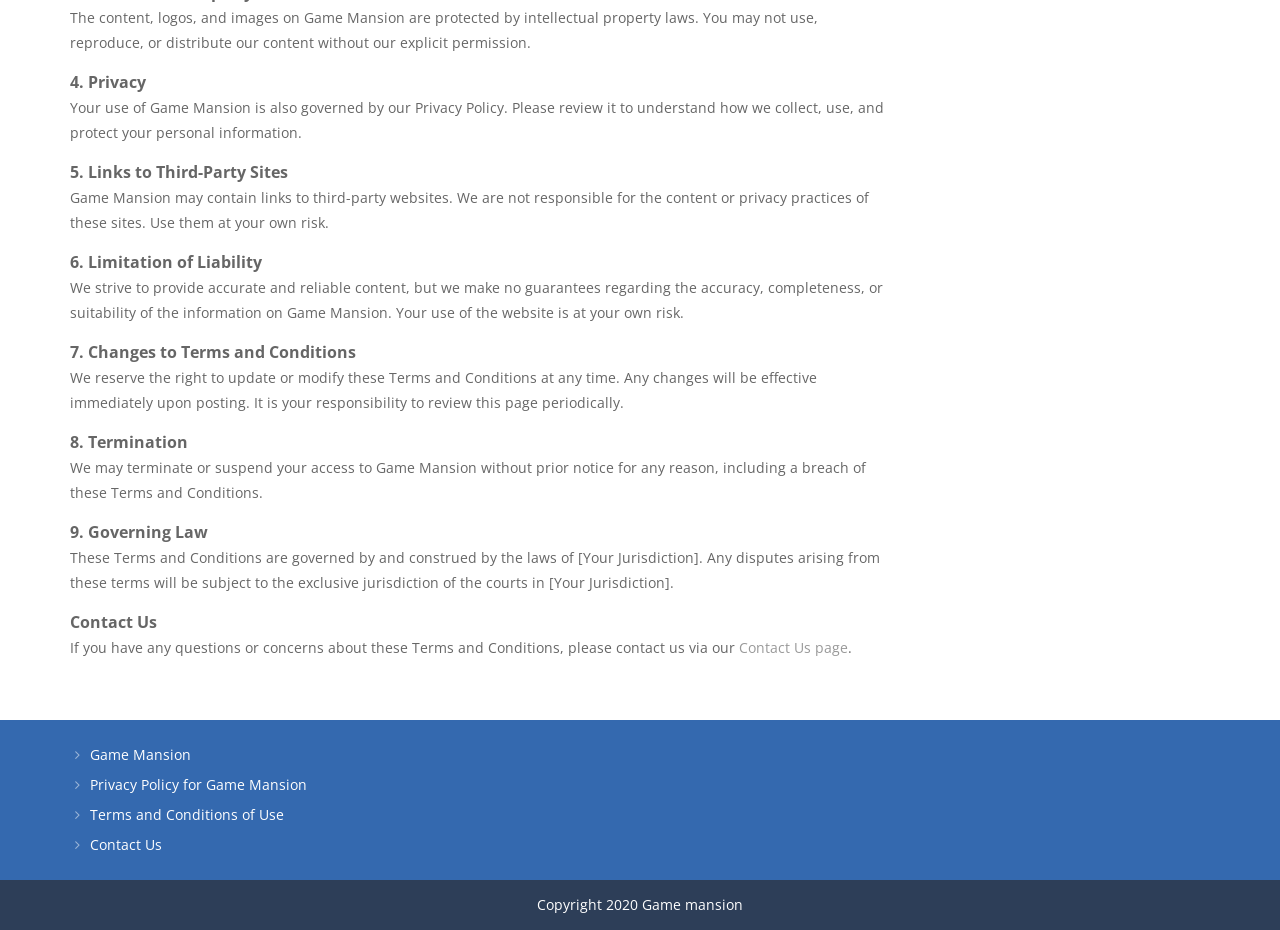Using the description "The Best of Goa", predict the bounding box of the relevant HTML element.

None